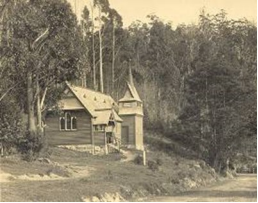Generate a detailed caption that describes the image.

The image depicts Saint Raphael’s Church, a charming 'Swiss' style structure nestled in the natural landscape of Fern Tree, South Hobart. Designed by architect Alan C. Walker and constructed by local builders William and Charles Gillham, this church was completed in the early 1890s, with its foundation stone laid in 1892. Surrounded by towering eucalyptus trees, the building features a distinctive steeple and intricate roof details, showcasing the architectural style of the period. This significant community landmark not only serves as a place of worship but also as a historical testament to the resilience of the Fern Tree community, having survived two major bushfires in 1898 and 1967.